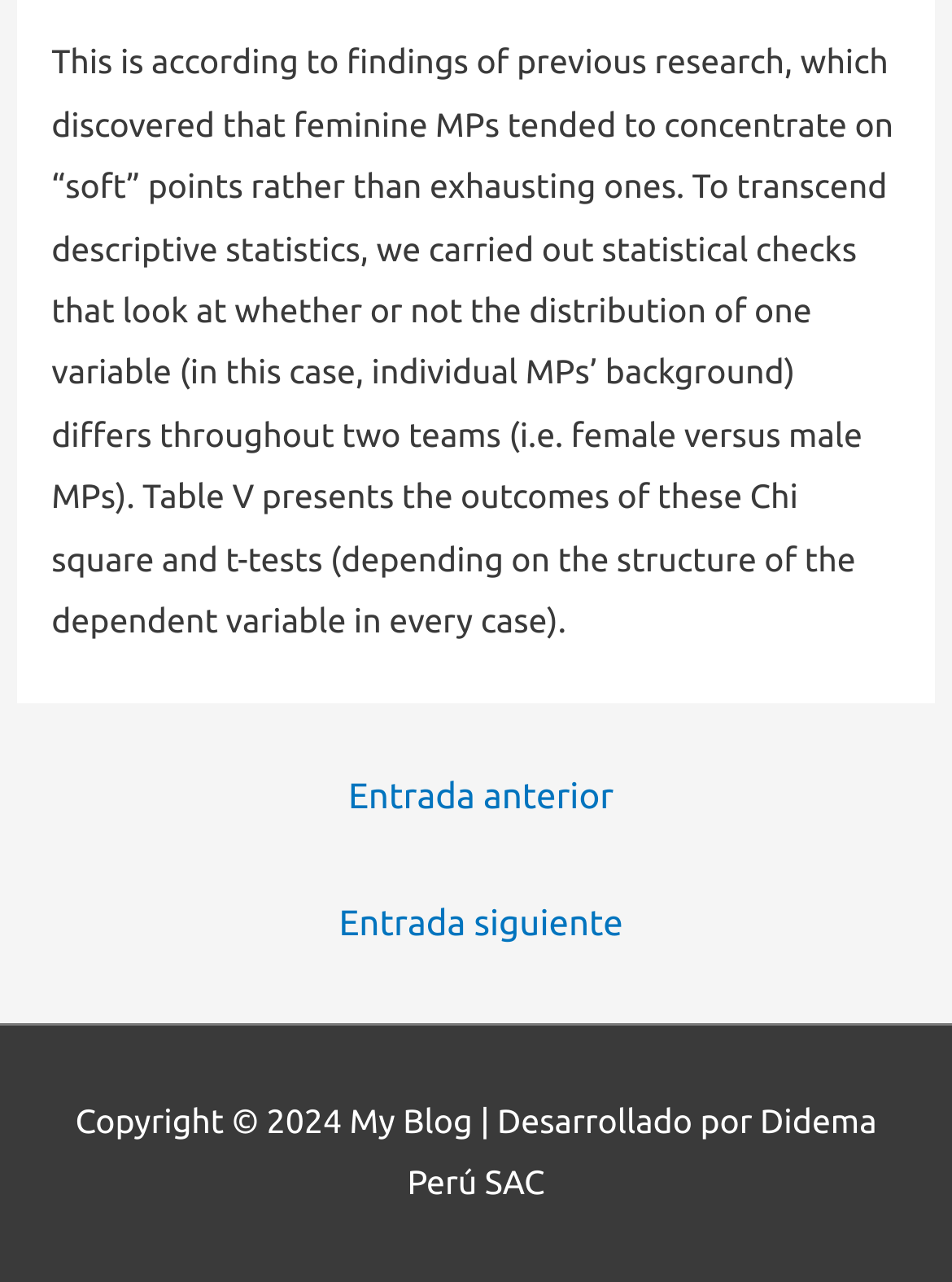What is the purpose of the navigation section?
Give a detailed explanation using the information visible in the image.

The purpose of the navigation section is to navigate entries, as indicated by the heading 'Navegación de entradas' and the links 'Entrada anterior' and 'Entrada siguiente'.